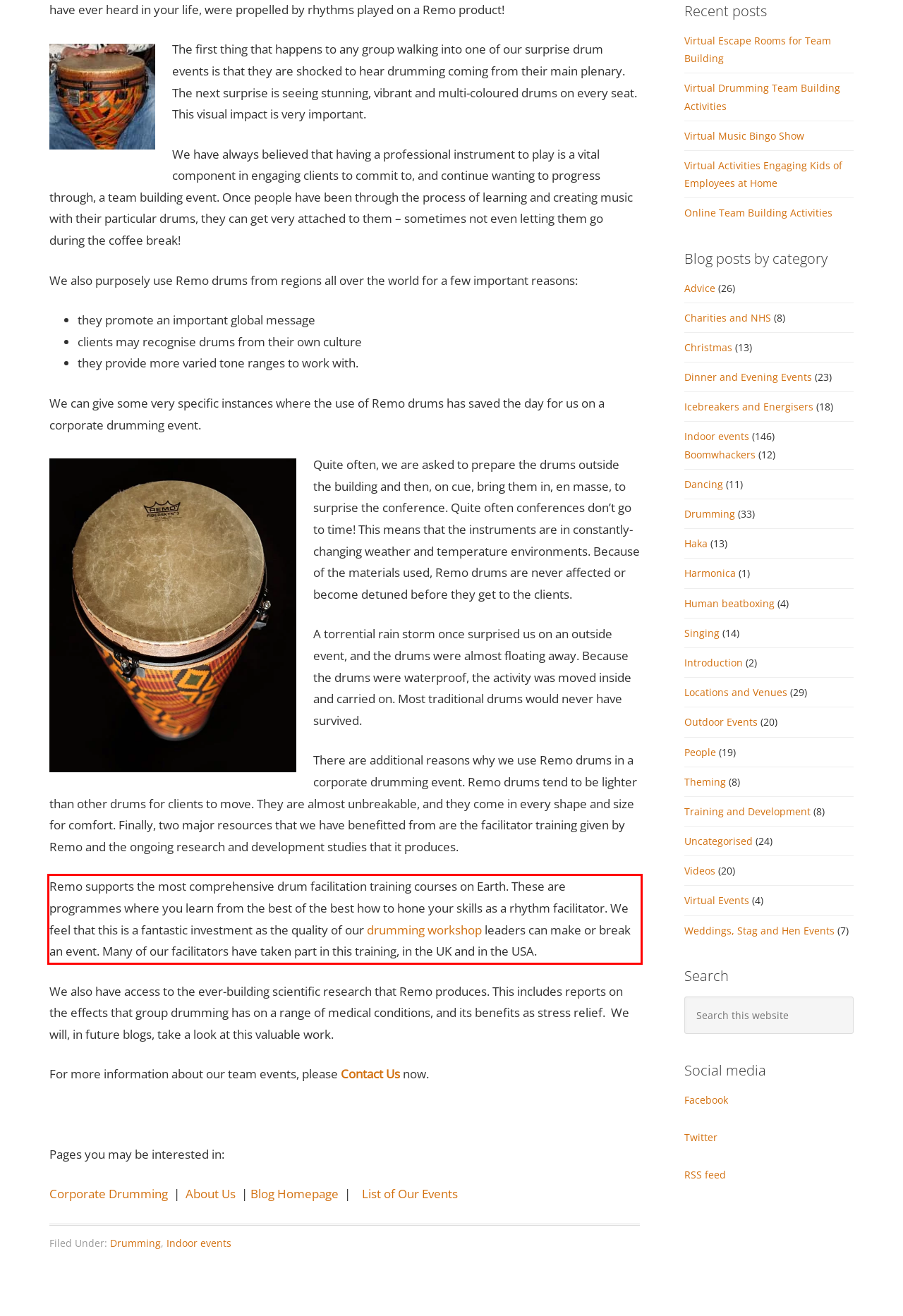View the screenshot of the webpage and identify the UI element surrounded by a red bounding box. Extract the text contained within this red bounding box.

Remo supports the most comprehensive drum facilitation training courses on Earth. These are programmes where you learn from the best of the best how to hone your skills as a rhythm facilitator. We feel that this is a fantastic investment as the quality of our drumming workshop leaders can make or break an event. Many of our facilitators have taken part in this training, in the UK and in the USA.